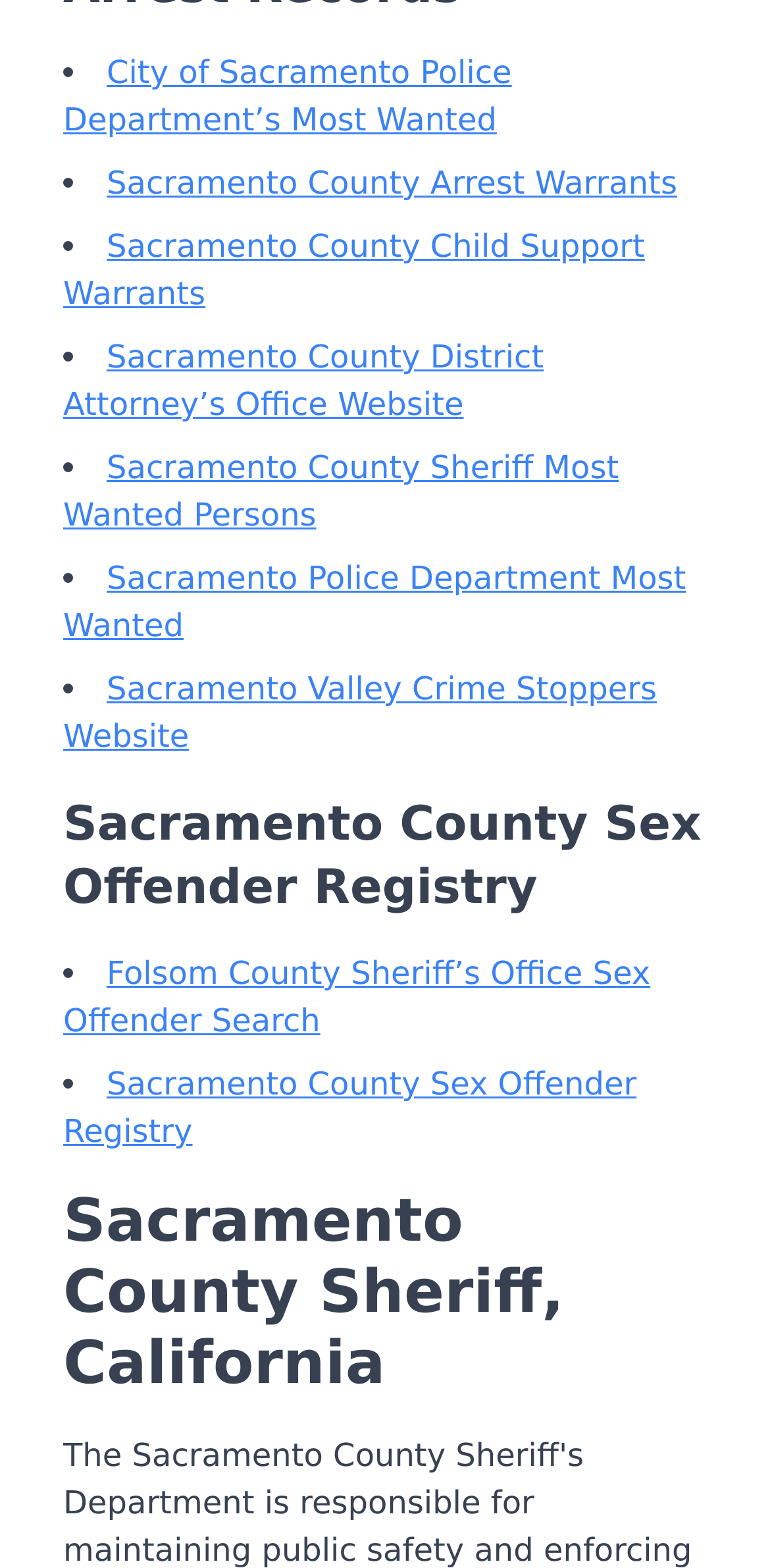Please determine the bounding box coordinates of the element to click in order to execute the following instruction: "Search Folsom County Sheriff’s Office Sex Offender". The coordinates should be four float numbers between 0 and 1, specified as [left, top, right, bottom].

[0.082, 0.609, 0.845, 0.663]